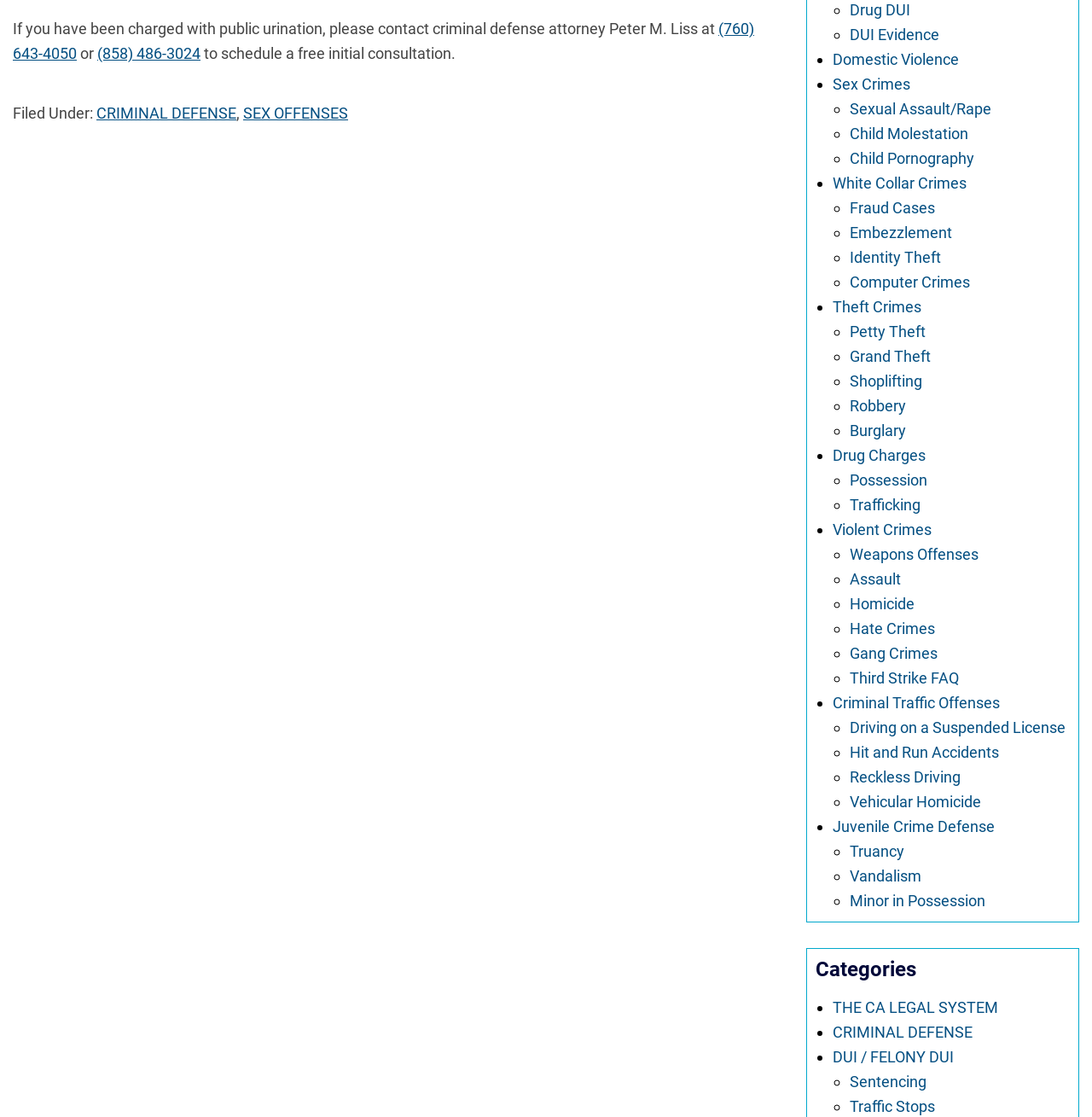Based on the element description DUI / FELONY DUI, identify the bounding box of the UI element in the given webpage screenshot. The coordinates should be in the format (top-left x, top-left y, bottom-right x, bottom-right y) and must be between 0 and 1.

[0.763, 0.938, 0.874, 0.954]